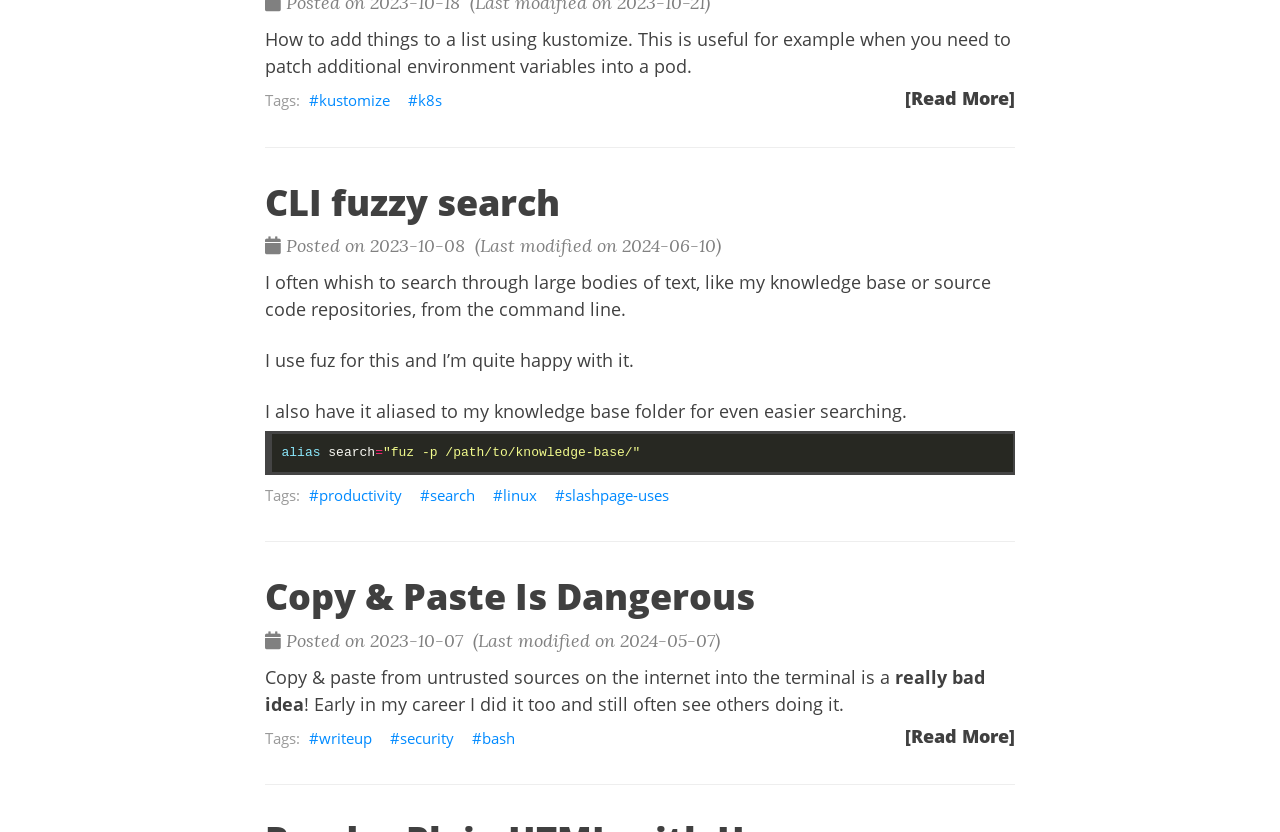Locate the bounding box coordinates for the element described below: "k8s". The coordinates must be four float values between 0 and 1, formatted as [left, top, right, bottom].

[0.315, 0.109, 0.349, 0.133]